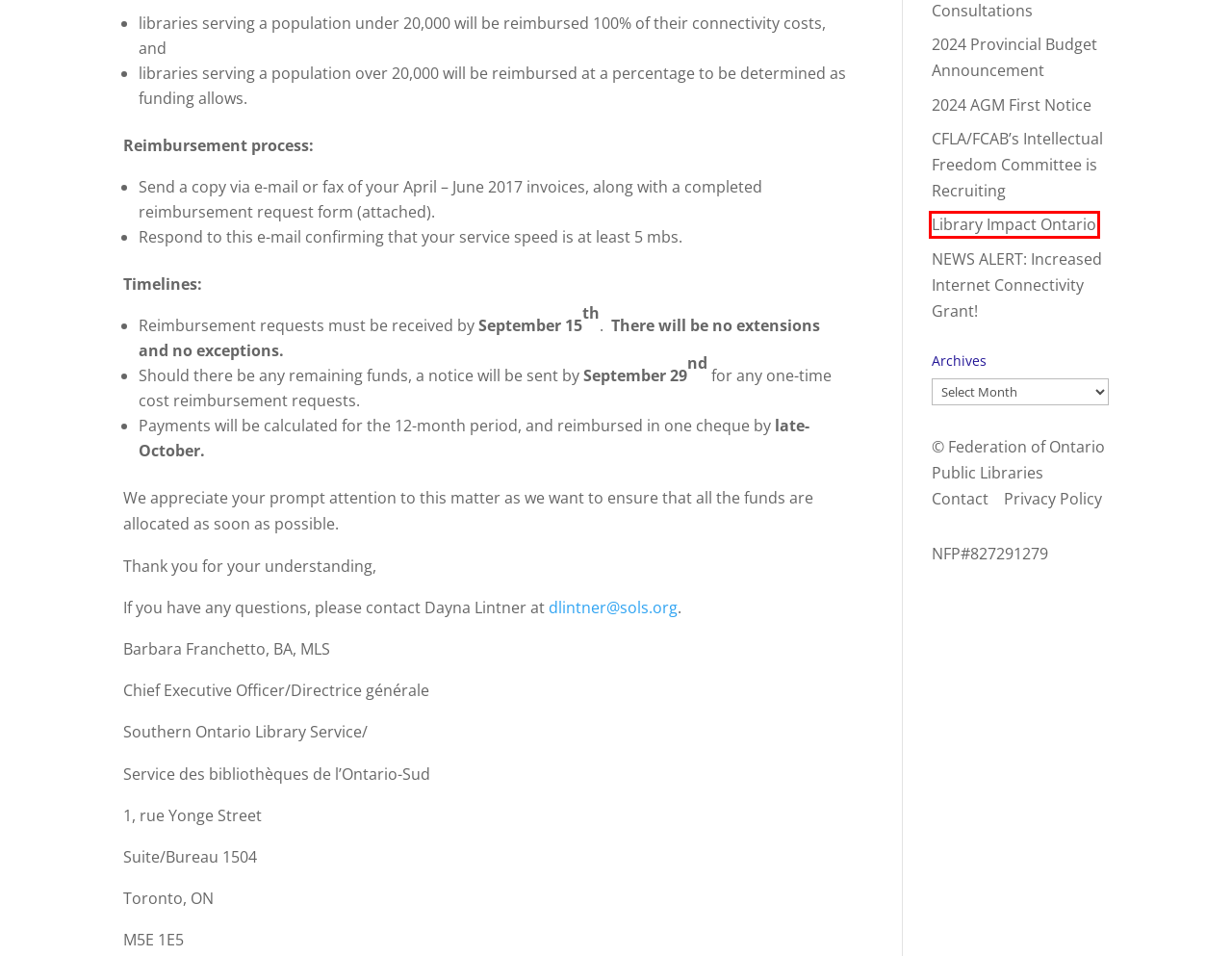Examine the screenshot of a webpage with a red bounding box around an element. Then, select the webpage description that best represents the new page after clicking the highlighted element. Here are the descriptions:
A. 2024 AGM First Notice | Federation of Ontario Public Libraries
B. 2024 Provincial Budget Announcement | Federation of Ontario Public Libraries
C. Blog Tool, Publishing Platform, and CMS – WordPress.org
D. NEWS ALERT: Increased Internet Connectivity Grant! | Federation of Ontario Public Libraries
E. Library Impact Ontario | Federation of Ontario Public Libraries
F. Federation of Ontario Public Libraries | One Voice for Ontario Public Libraries
G. CFLA/FCAB’s Intellectual Freedom Committee is Recruiting | Federation of Ontario Public Libraries
H. Invitation to CFLA-FCAB Consultations | Federation of Ontario Public Libraries

E